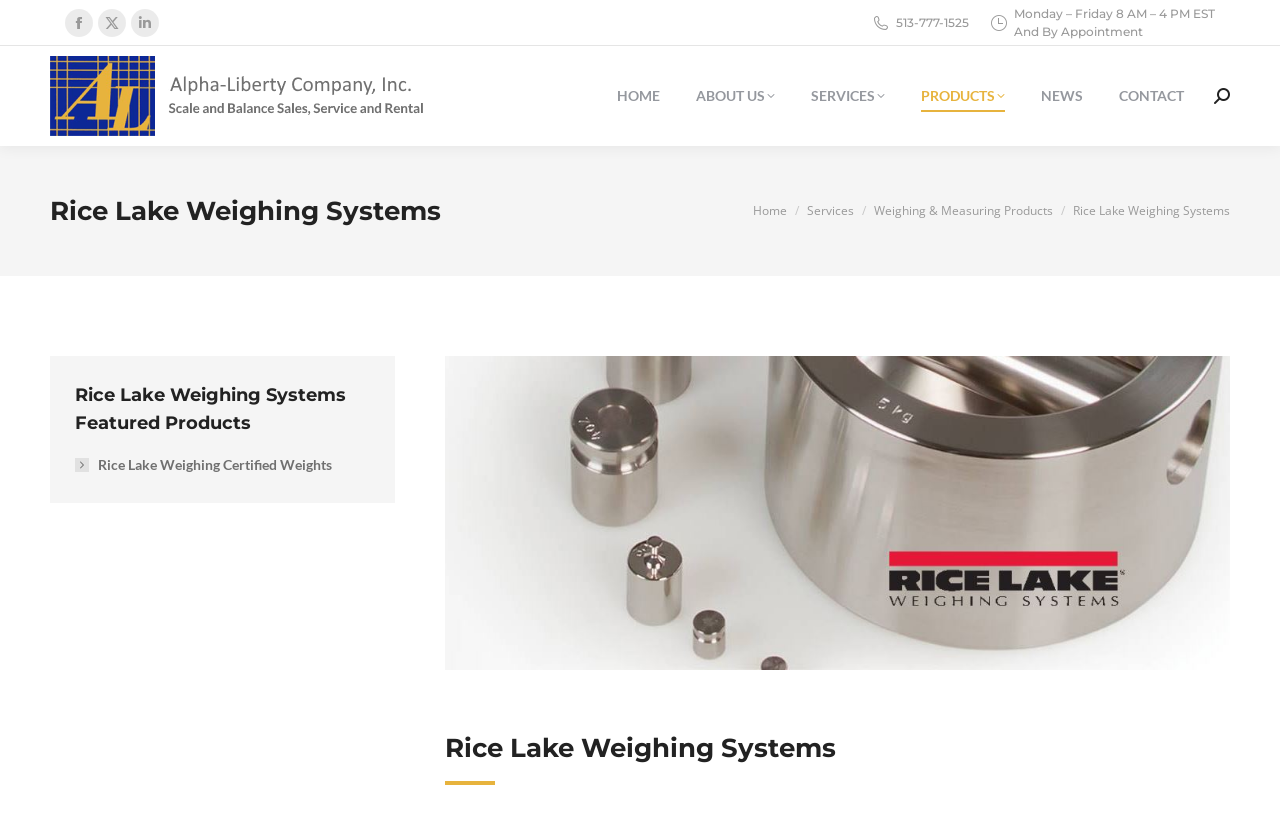What type of products does Rice Lake Weighing Systems offer?
Look at the image and answer the question with a single word or phrase.

Weighing & Measuring Products